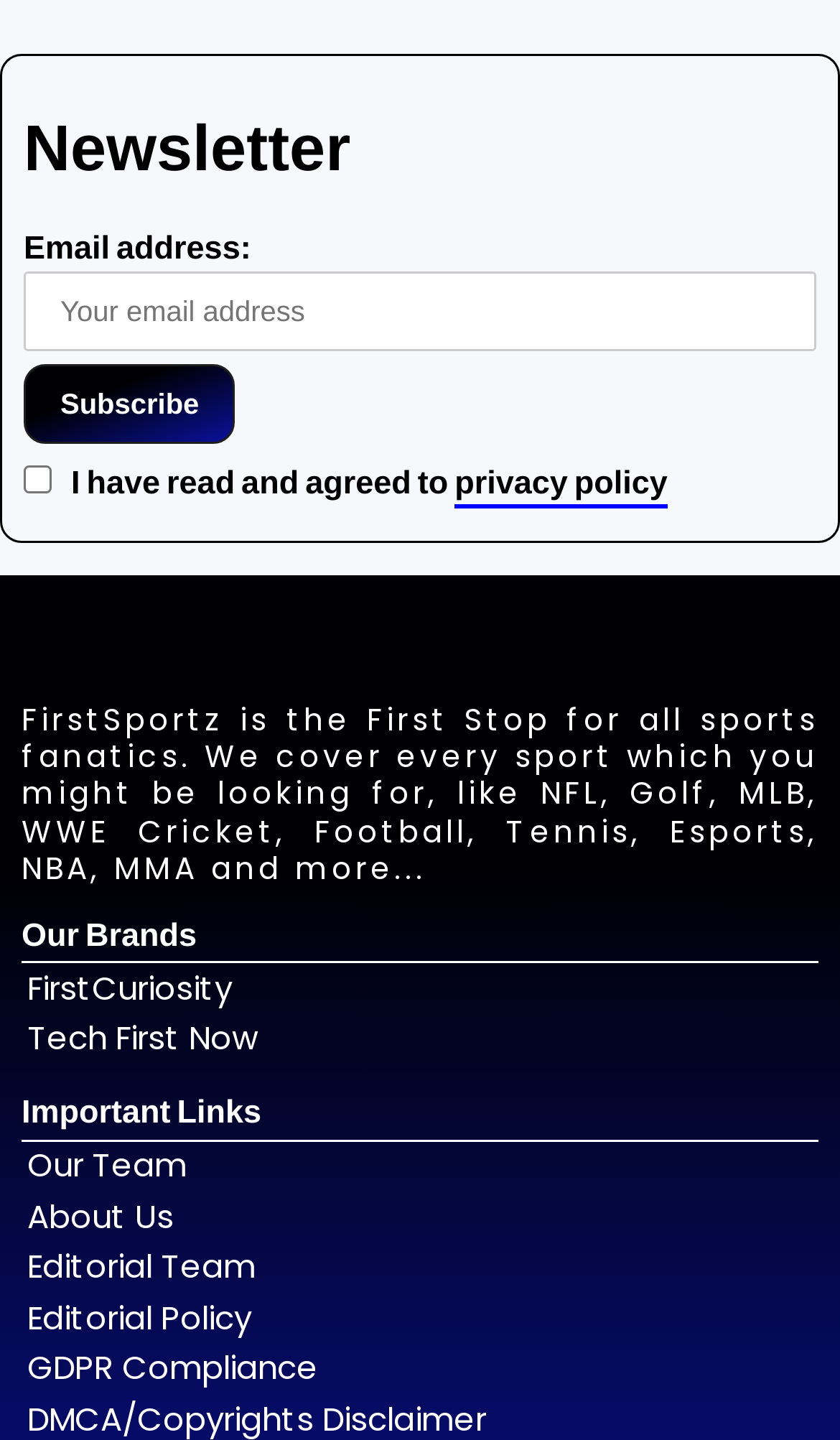Please locate the bounding box coordinates of the element that should be clicked to complete the given instruction: "Read privacy policy".

[0.541, 0.319, 0.795, 0.353]